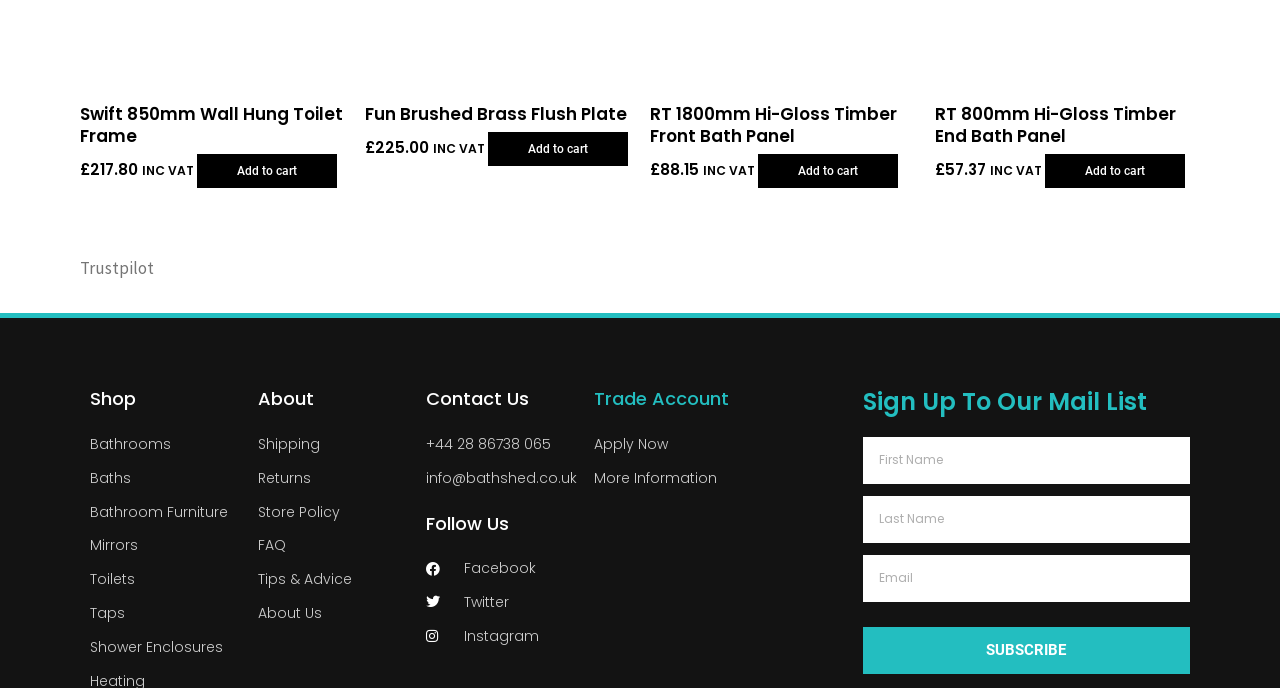Locate the bounding box coordinates of the clickable region to complete the following instruction: "Add Swift 850mm Wall Hung Toilet Frame to cart."

[0.154, 0.224, 0.263, 0.274]